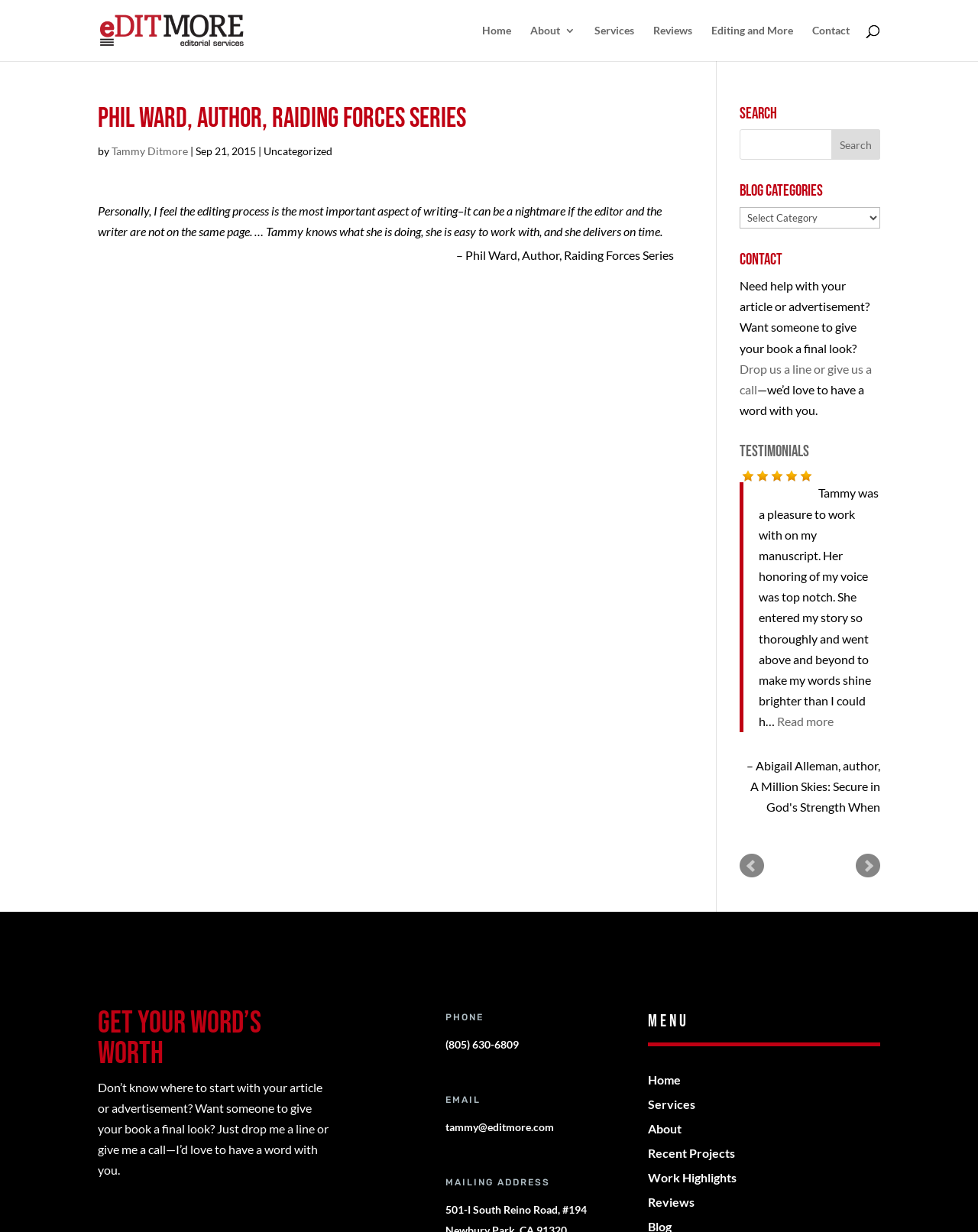Provide a single word or phrase to answer the given question: 
Who is the author of the Raiding Forces Series?

Phil Ward